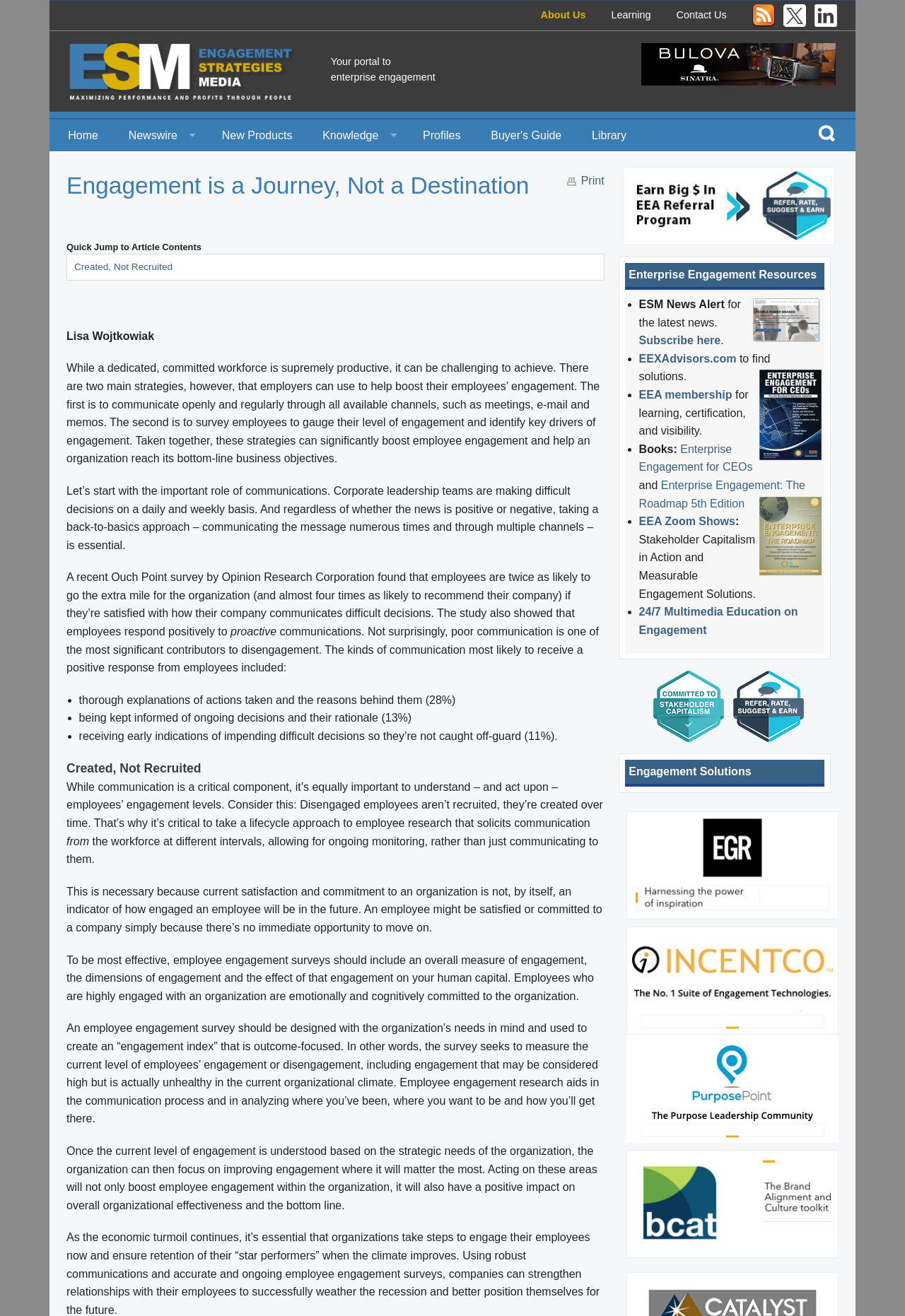Respond to the following question with a brief word or phrase:
What is the topic of the 'Enterprise Engagement for CEOs' image?

Enterprise engagement